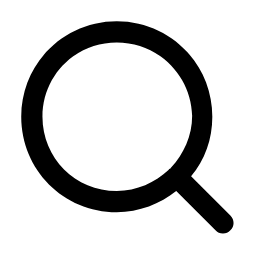Generate an elaborate caption for the given image.

The image features a magnifying glass icon, a widely recognized symbol representing search functions. The magnifying glass is centrally positioned within a circular outline, emphasizing its role in facilitating user queries. This icon is typically associated with search toolbars or functionalities, signaling users to enter text or explore content. The clarity and simplicity of the design make it an intuitive visual cue for initiating search actions on a webpage or application.